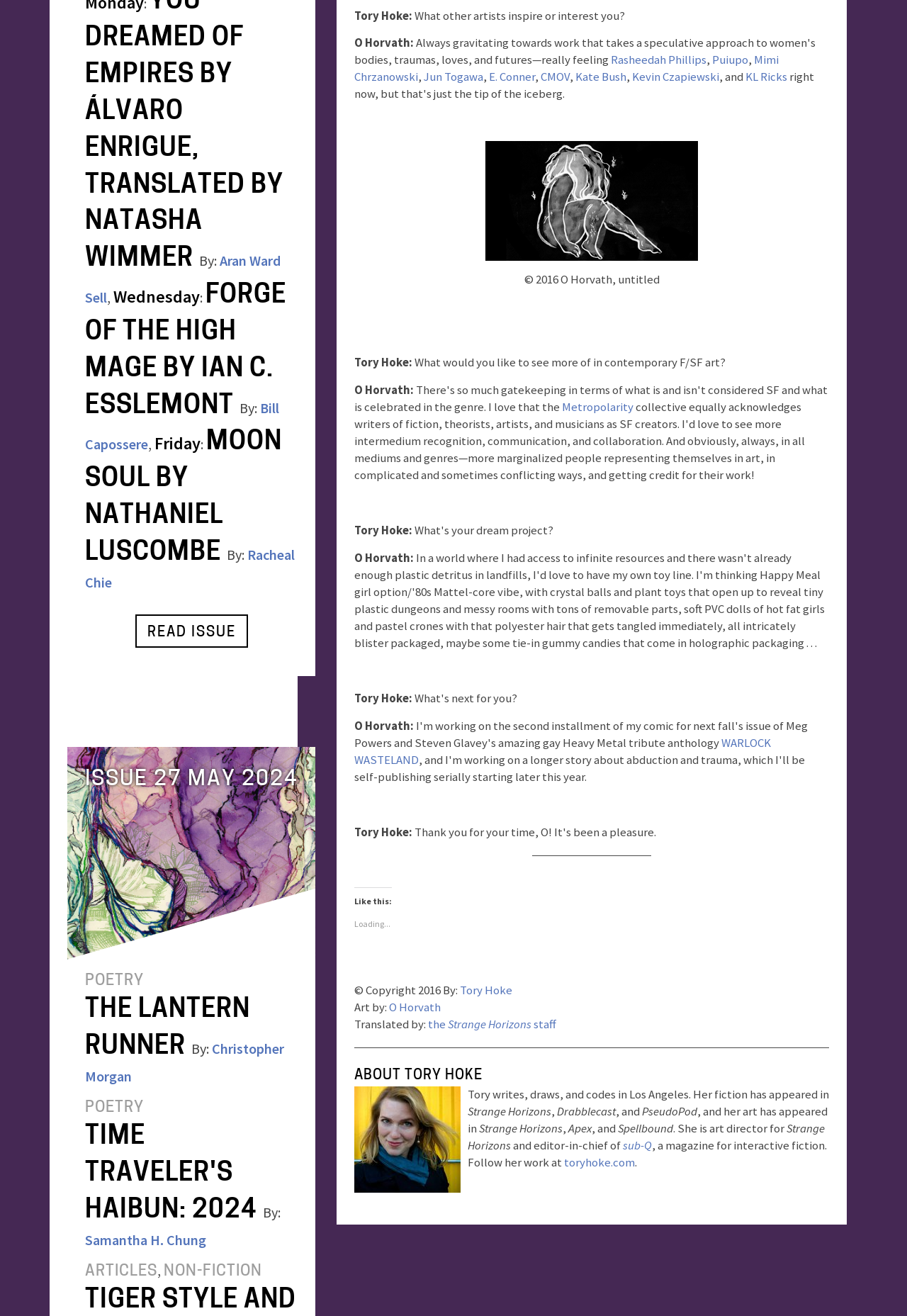Who is the author of the article 'Like this:'?
Provide a detailed and well-explained answer to the question.

I found the answer by looking at the text 'Tory Hoke:' above the question 'What would you like to see more of in contemporary F/SF art?' which suggests that Tory Hoke is the author of the article.